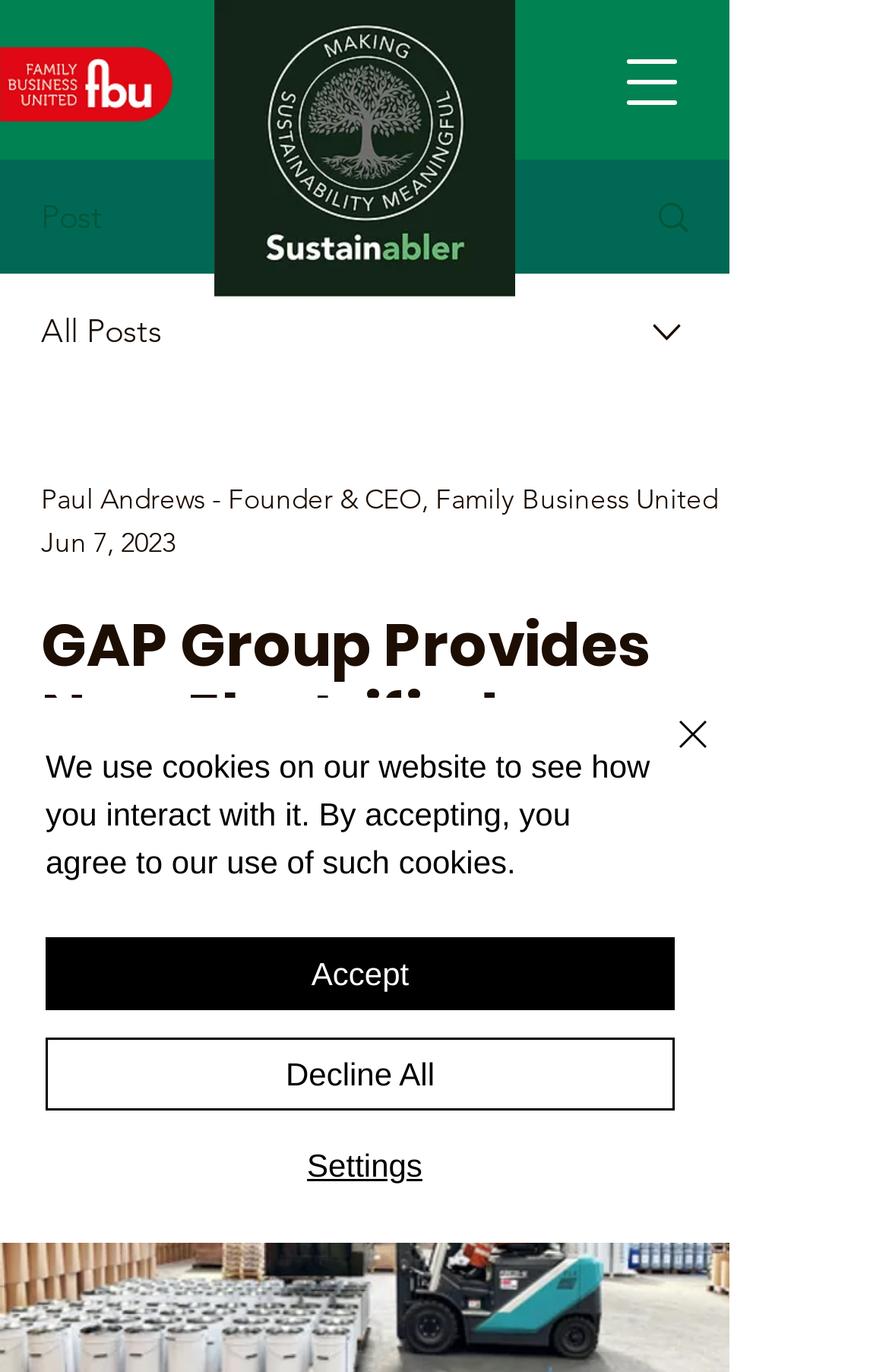Find the bounding box coordinates of the clickable area required to complete the following action: "Select an option from the combobox".

[0.0, 0.199, 0.821, 0.283]